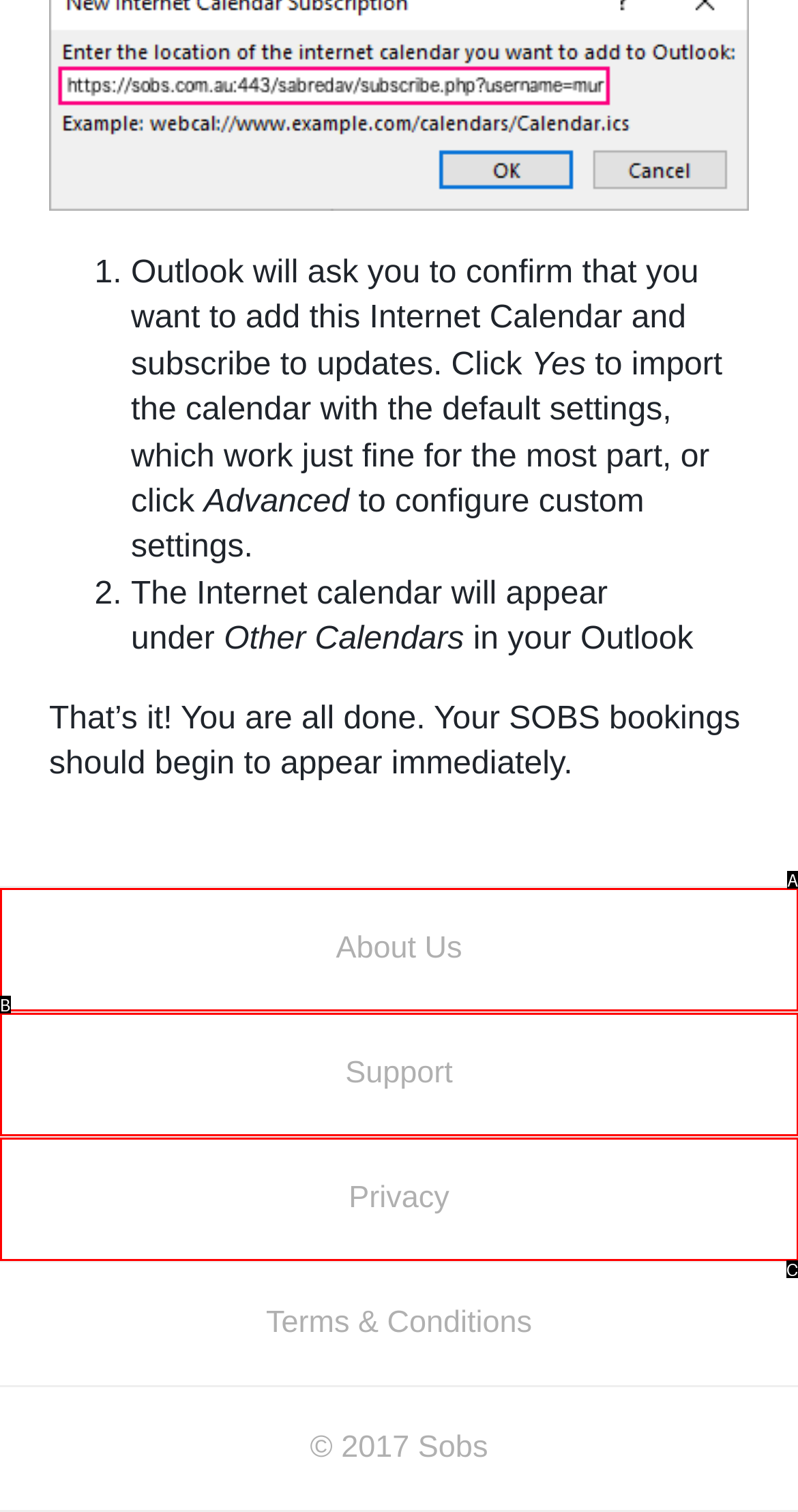Please determine which option aligns with the description: About Us. Respond with the option’s letter directly from the available choices.

A